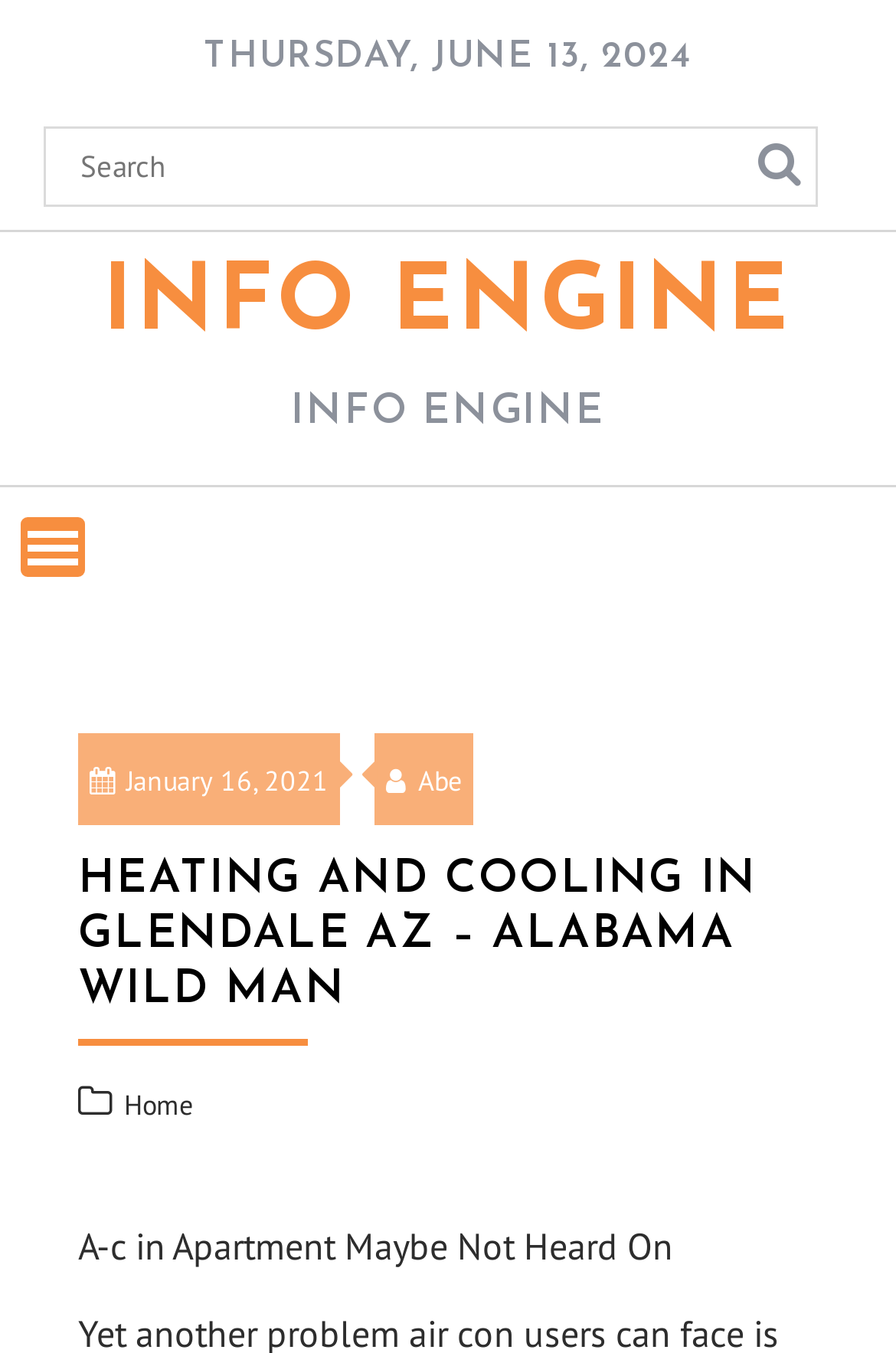What is the topic of the webpage?
Give a one-word or short-phrase answer derived from the screenshot.

Heating and Cooling